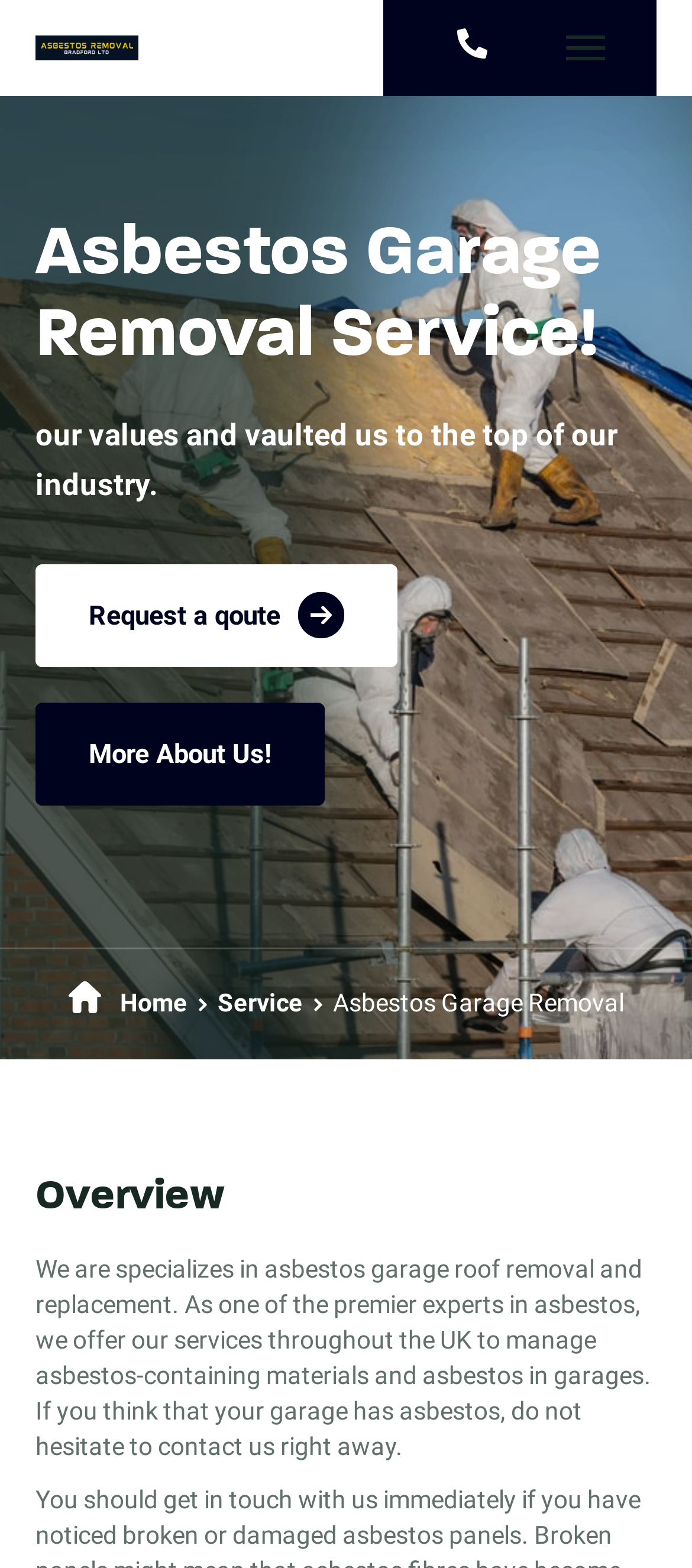Please provide a detailed answer to the question below based on the screenshot: 
What is the call-to-action on the webpage?

The webpage has a link that says 'Request a quote' with an arrow icon. This suggests that the call-to-action on the webpage is to request a quote, likely for the company's asbestos removal services.